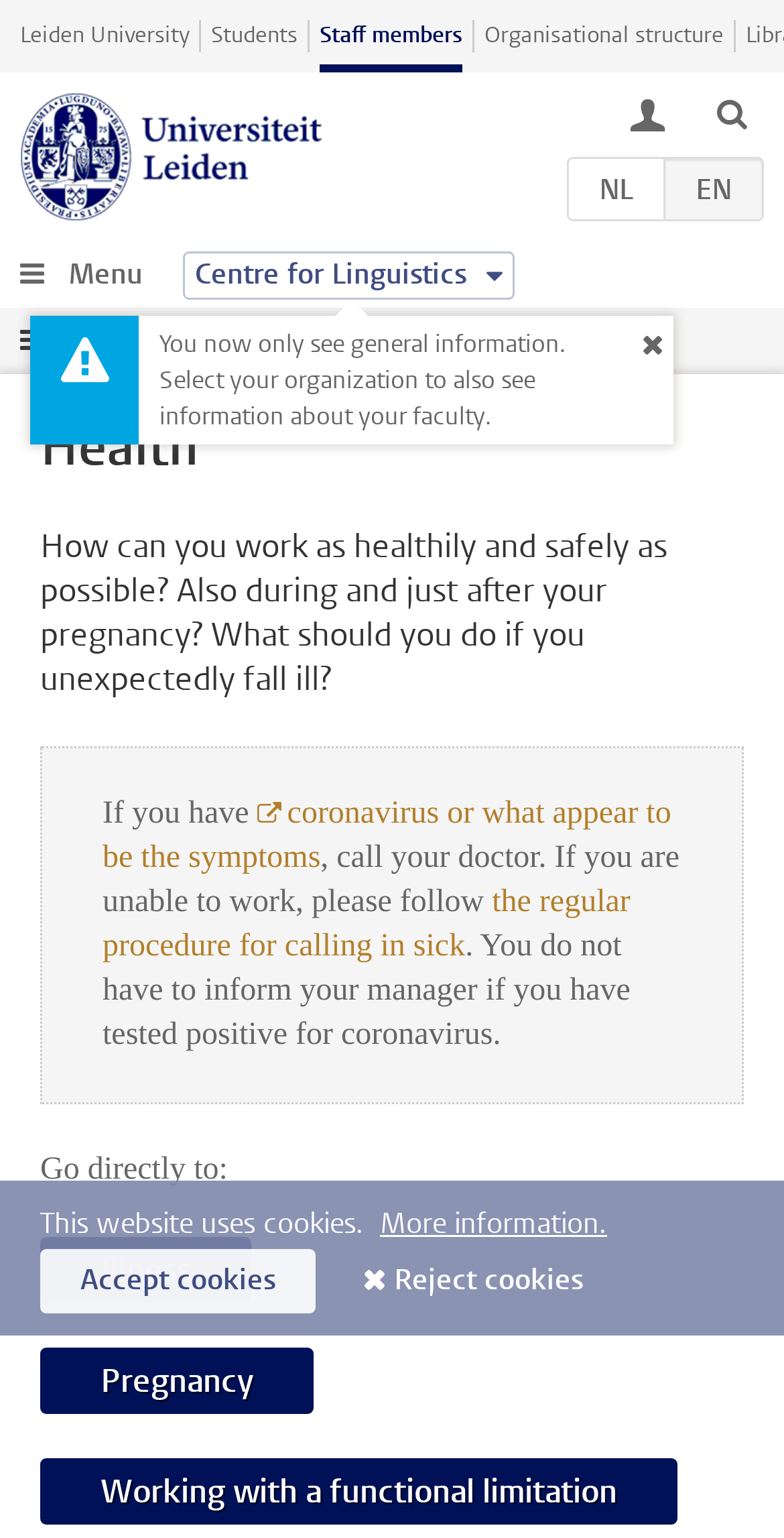Determine the bounding box coordinates of the clickable element to achieve the following action: 'Go to Centre for Linguistics'. Provide the coordinates as four float values between 0 and 1, formatted as [left, top, right, bottom].

[0.233, 0.163, 0.656, 0.195]